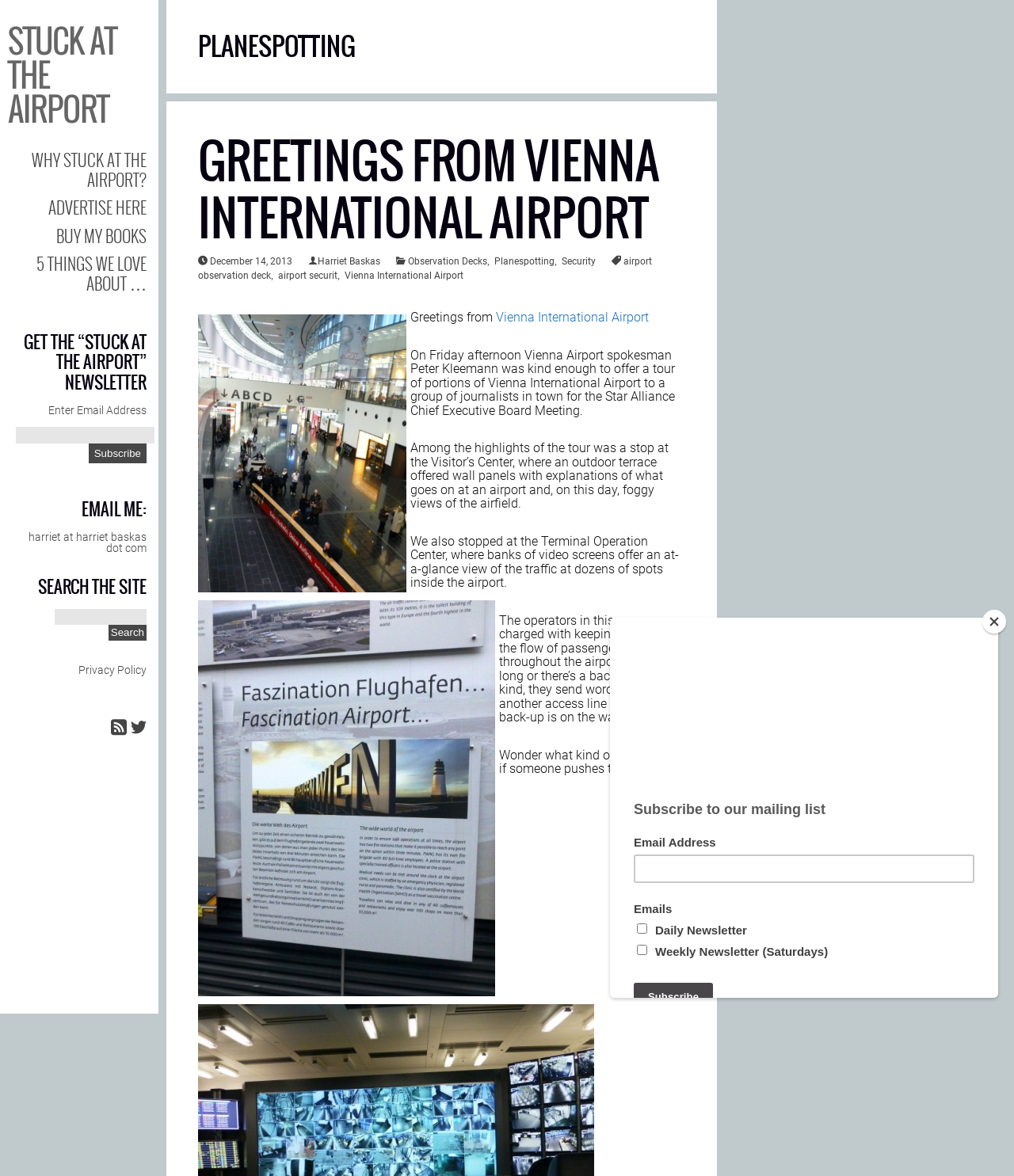Determine the bounding box coordinates for the UI element described. Format the coordinates as (top-left x, top-left y, bottom-right x, bottom-right y) and ensure all values are between 0 and 1. Element description: Security

[0.554, 0.218, 0.588, 0.227]